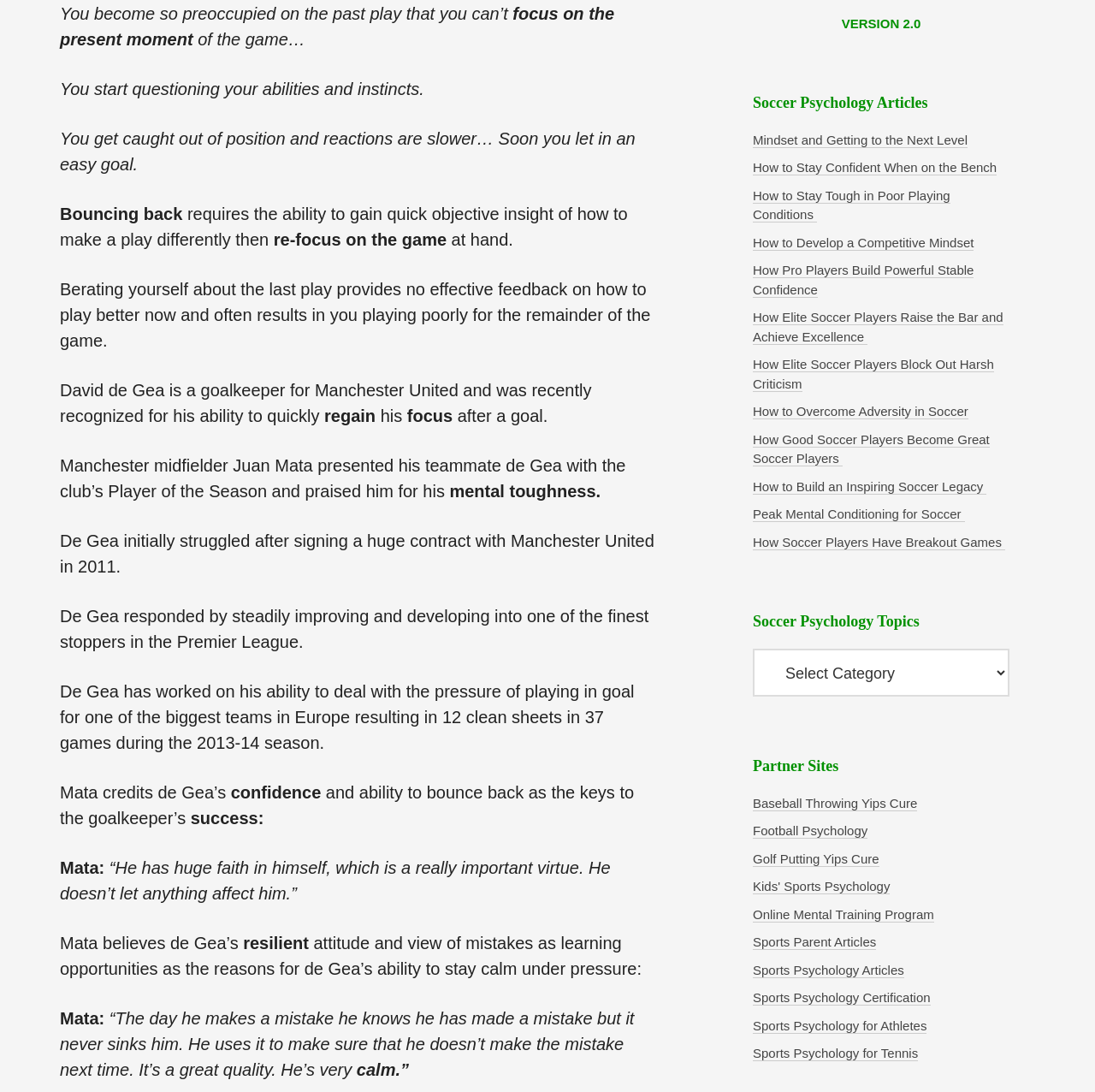Please identify the bounding box coordinates of the region to click in order to complete the given instruction: "Select 'Soccer Psychology Topics'". The coordinates should be four float numbers between 0 and 1, i.e., [left, top, right, bottom].

[0.688, 0.594, 0.922, 0.638]